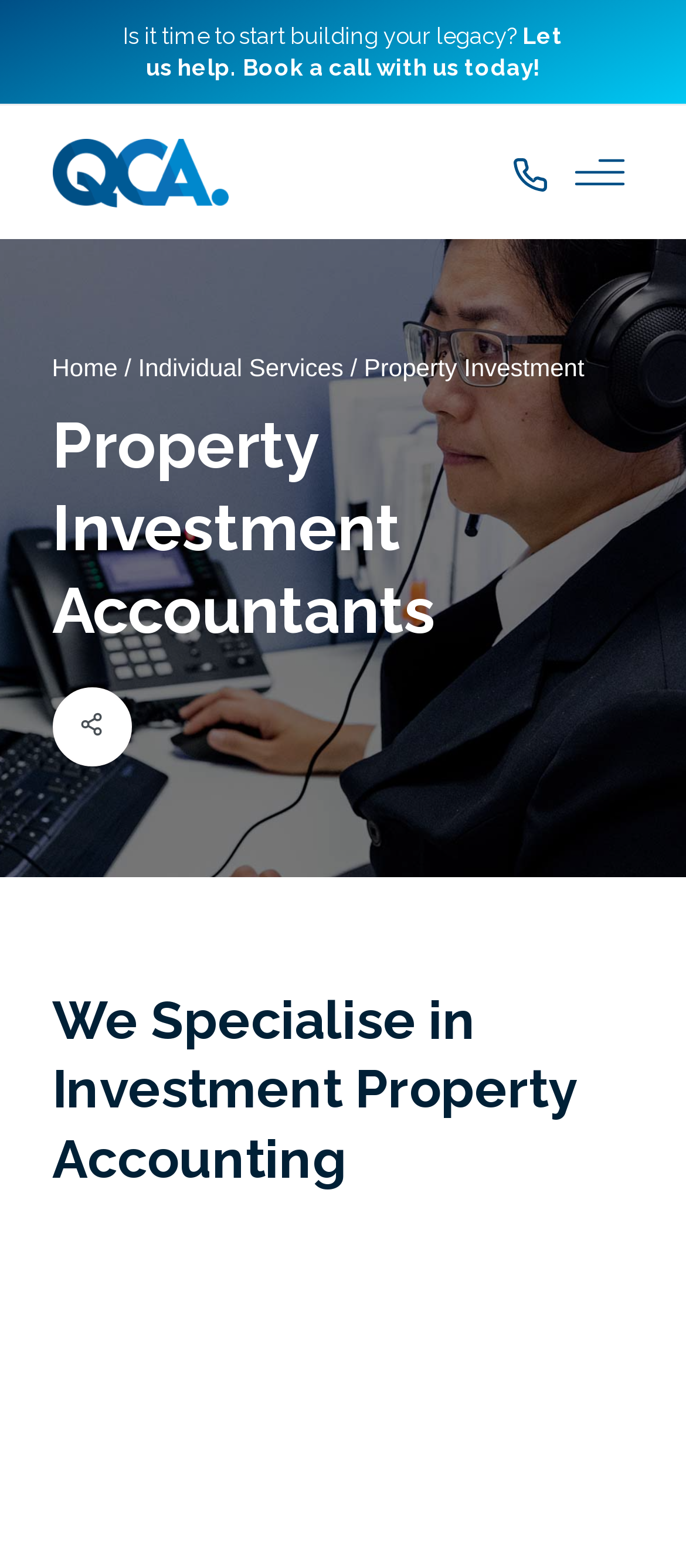What is the theme of the image on the top-right corner?
Carefully examine the image and provide a detailed answer to the question.

The image on the top-right corner has a link with the text 'Is it time to start building your legacy? Let us help. Book a call with us today!', which suggests that the image is related to the theme of legacy.